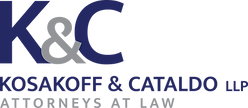Explain what is happening in the image with as much detail as possible.

The image features the logo of Kosakoff & Cataldo LLP, a law firm specializing in construction law and litigation. Displayed prominently, the logo showcases the firm's initials "K&C" in a bold blue font, with "KOSAKOFF & CATALDO LLP" clearly stated beneath in a professional and modern design. The tagline "ATTORNEYS AT LAW" is also included, reflecting the firm’s legal expertise. This logo is likely a key element of the firm's branding, symbolizing their commitment to providing exceptional legal services in the construction industry.